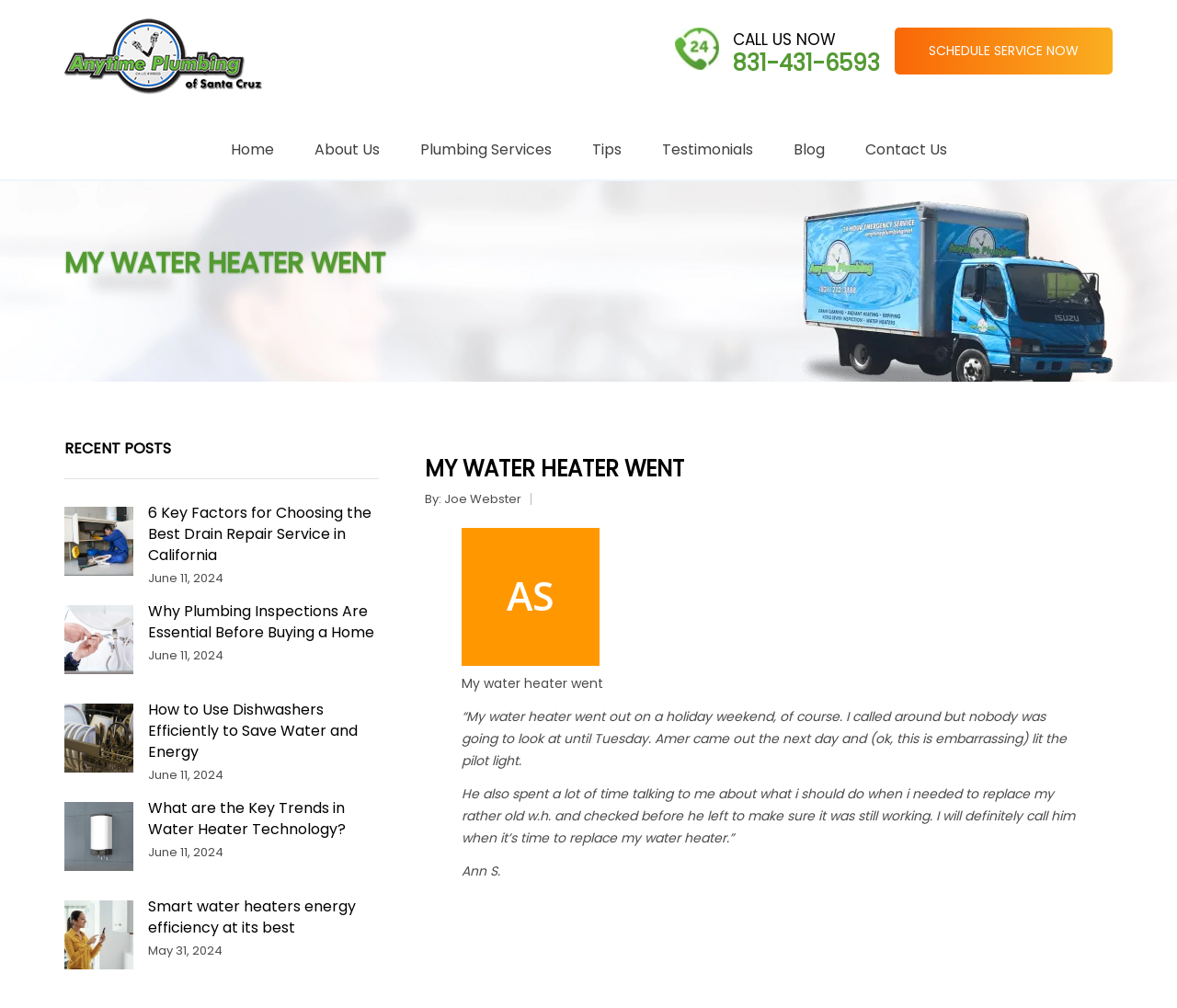Please find and provide the title of the webpage.

MY WATER HEATER WENT